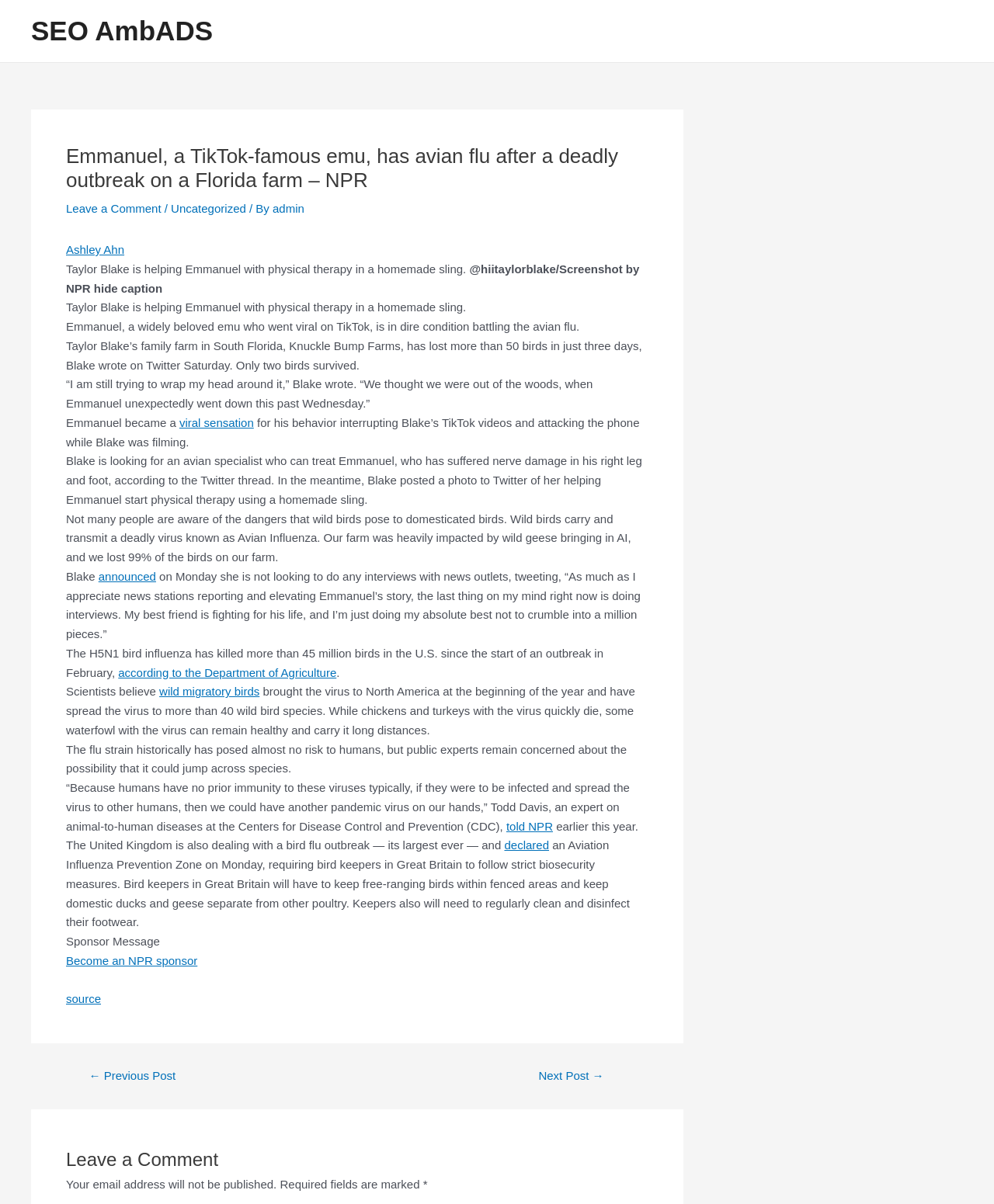Find and provide the bounding box coordinates for the UI element described here: "Ashley Ahn". The coordinates should be given as four float numbers between 0 and 1: [left, top, right, bottom].

[0.066, 0.202, 0.125, 0.213]